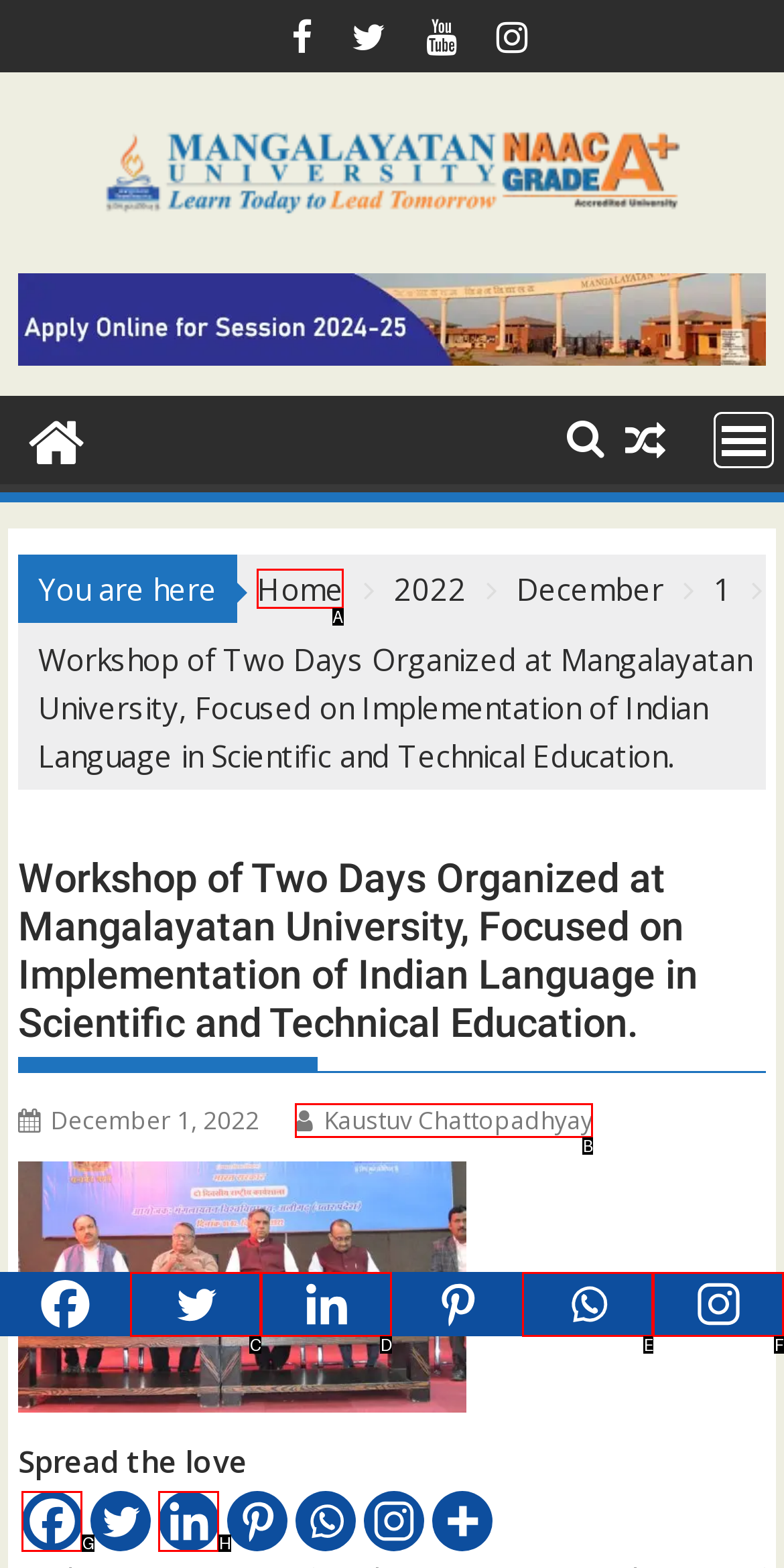Among the marked elements in the screenshot, which letter corresponds to the UI element needed for the task: Go to the home page?

A